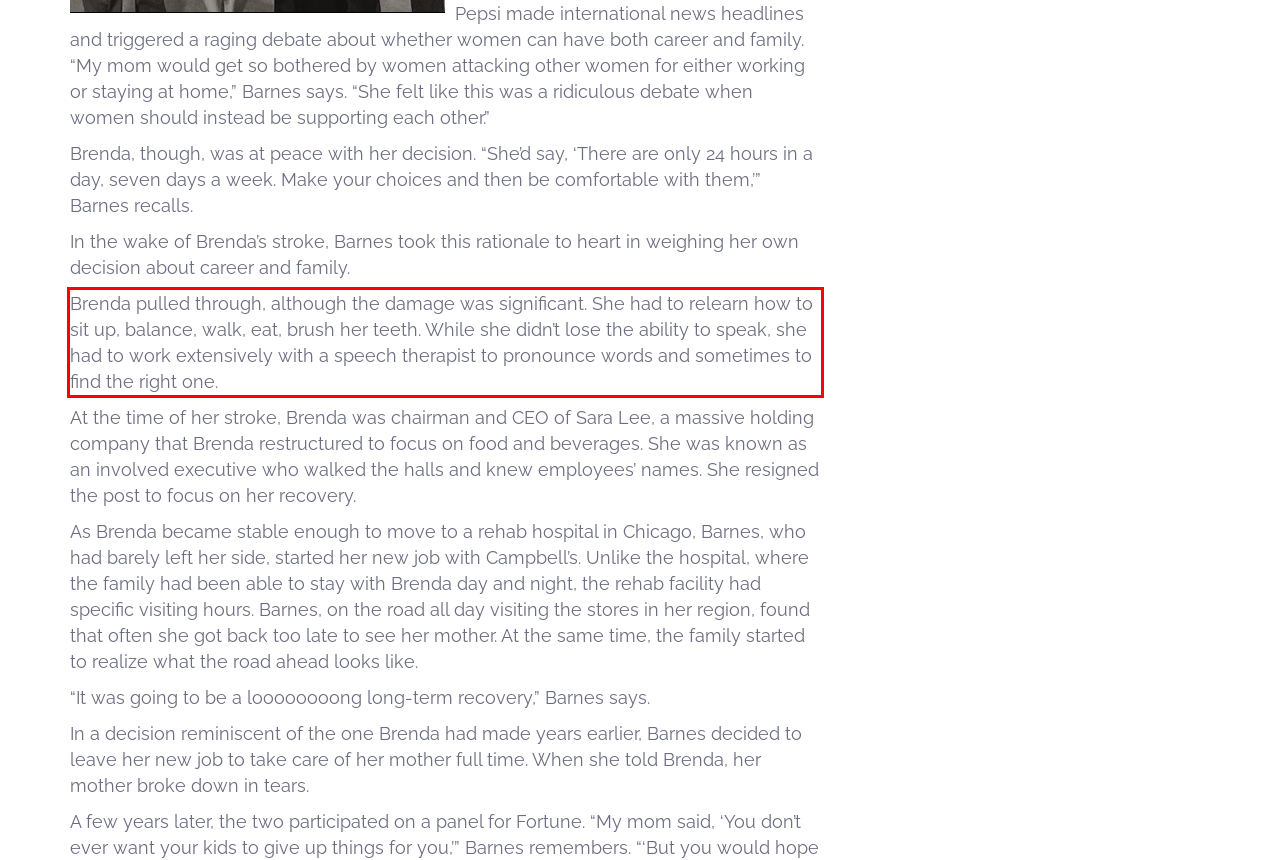Examine the webpage screenshot and use OCR to recognize and output the text within the red bounding box.

Brenda pulled through, although the damage was significant. She had to relearn how to sit up, balance, walk, eat, brush her teeth. While she didn’t lose the ability to speak, she had to work extensively with a speech therapist to pronounce words and sometimes to find the right one.